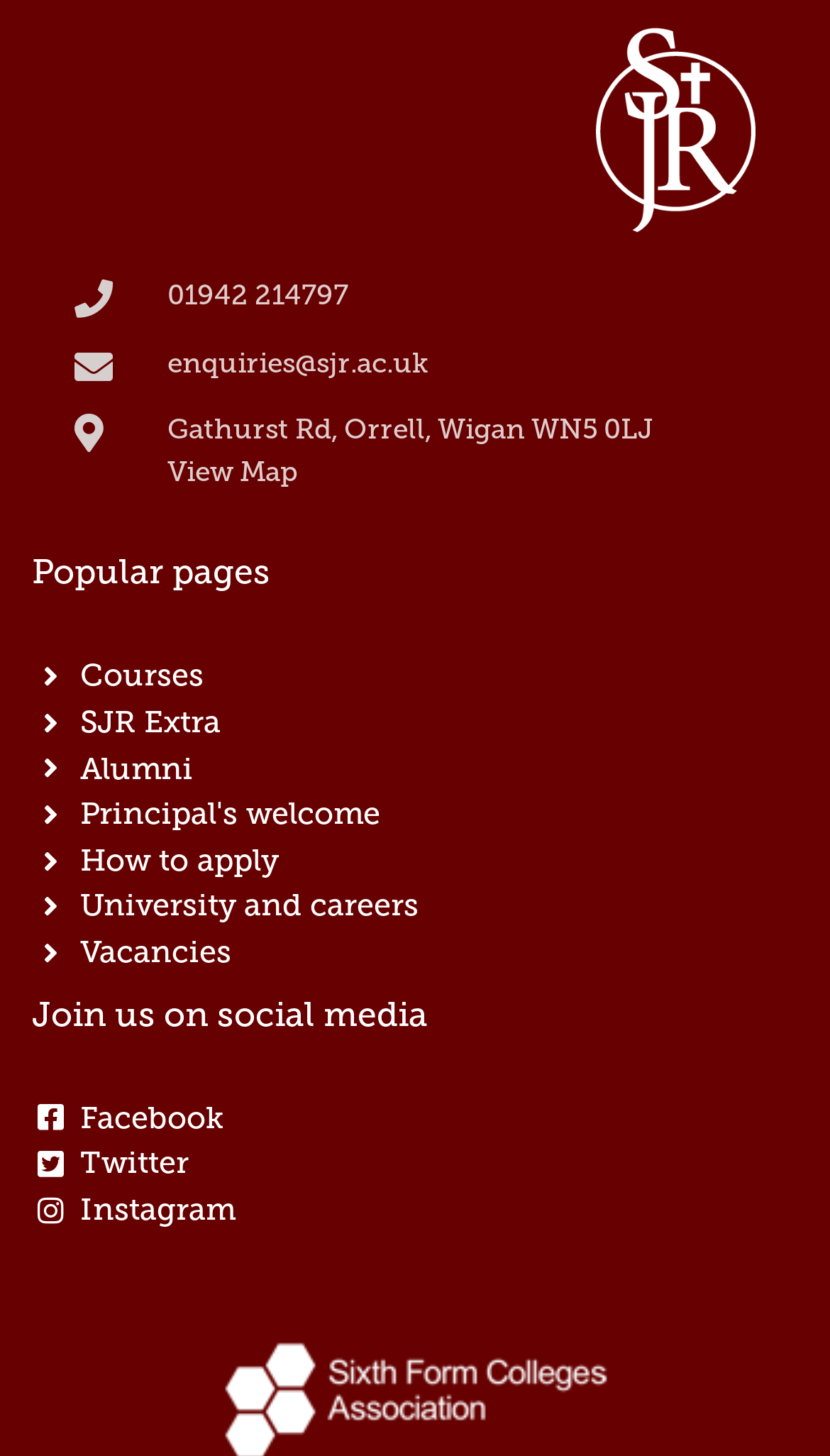Locate the bounding box coordinates of the element's region that should be clicked to carry out the following instruction: "Visit the courses page". The coordinates need to be four float numbers between 0 and 1, i.e., [left, top, right, bottom].

[0.038, 0.449, 0.962, 0.481]